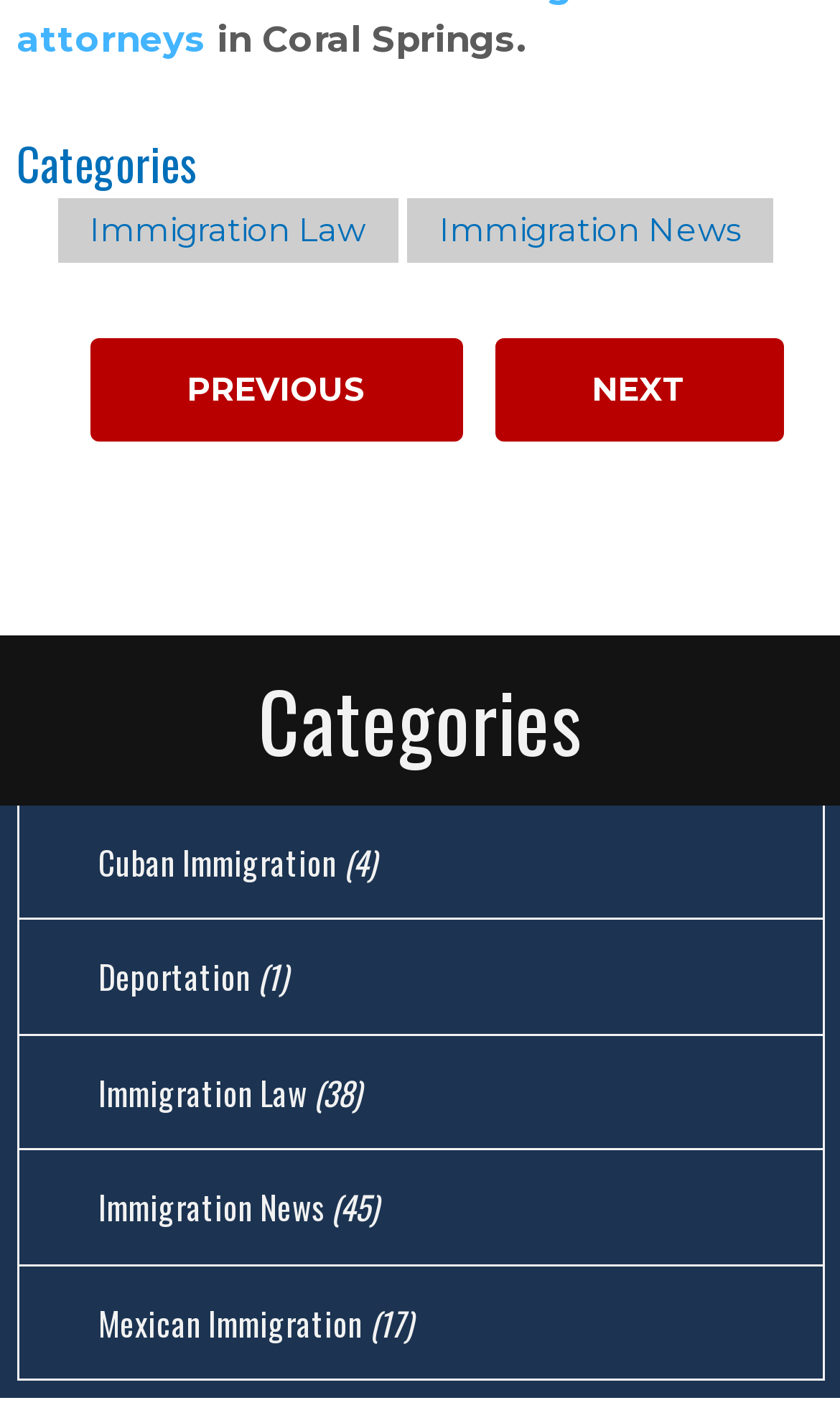Answer the following query concisely with a single word or phrase:
How many items are in the Immigration Law category?

38